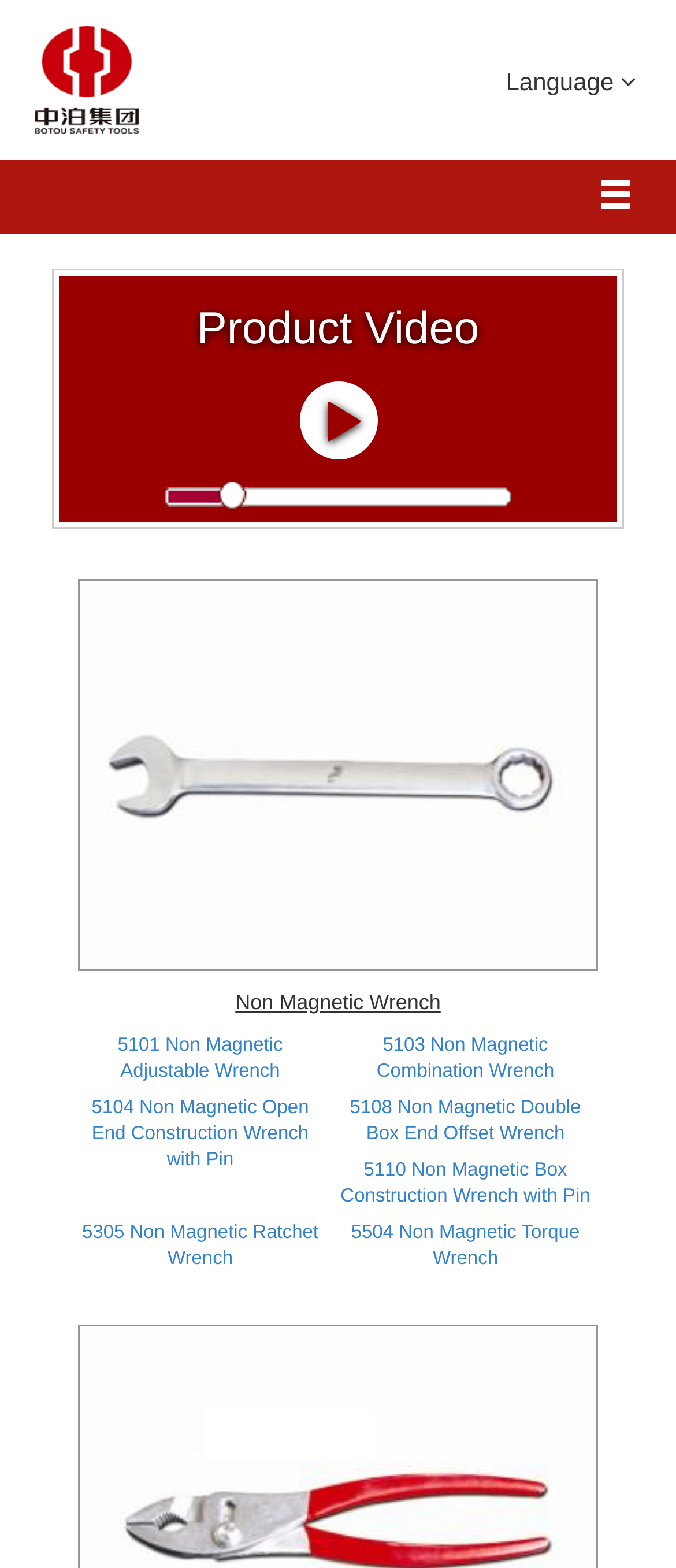Explain the webpage's layout and main content in detail.

The webpage is about Botou non-magnetic tools or titanium tools, which are described as lightweight, strong, anti-rust, non-toxic, and impact-resistant. They can be applied in aerospace, military, and nautical industries.

At the top left of the page, there is a link to "Botou Safety Tools Co., Ltd." accompanied by an image with the same name. On the top right, there is a language selection button with a dropdown menu.

Below the language button, there is a button with an icon, likely a search or navigation button. Next to it, there is a link to "Product Video" with a play icon.

The main content of the page is a list of non-magnetic tool products, each with a link and an accompanying image. The products are arranged in a grid-like structure, with three columns. The products listed include Non Magnetic Wrench, 5101 Non Magnetic Adjustable Wrench, 5103 Non Magnetic Combination Wrench, and several others.

The images of the products are placed above their corresponding links, and they take up a significant portion of the page. The links are arranged in a staggered formation, with each row slightly offset from the previous one.